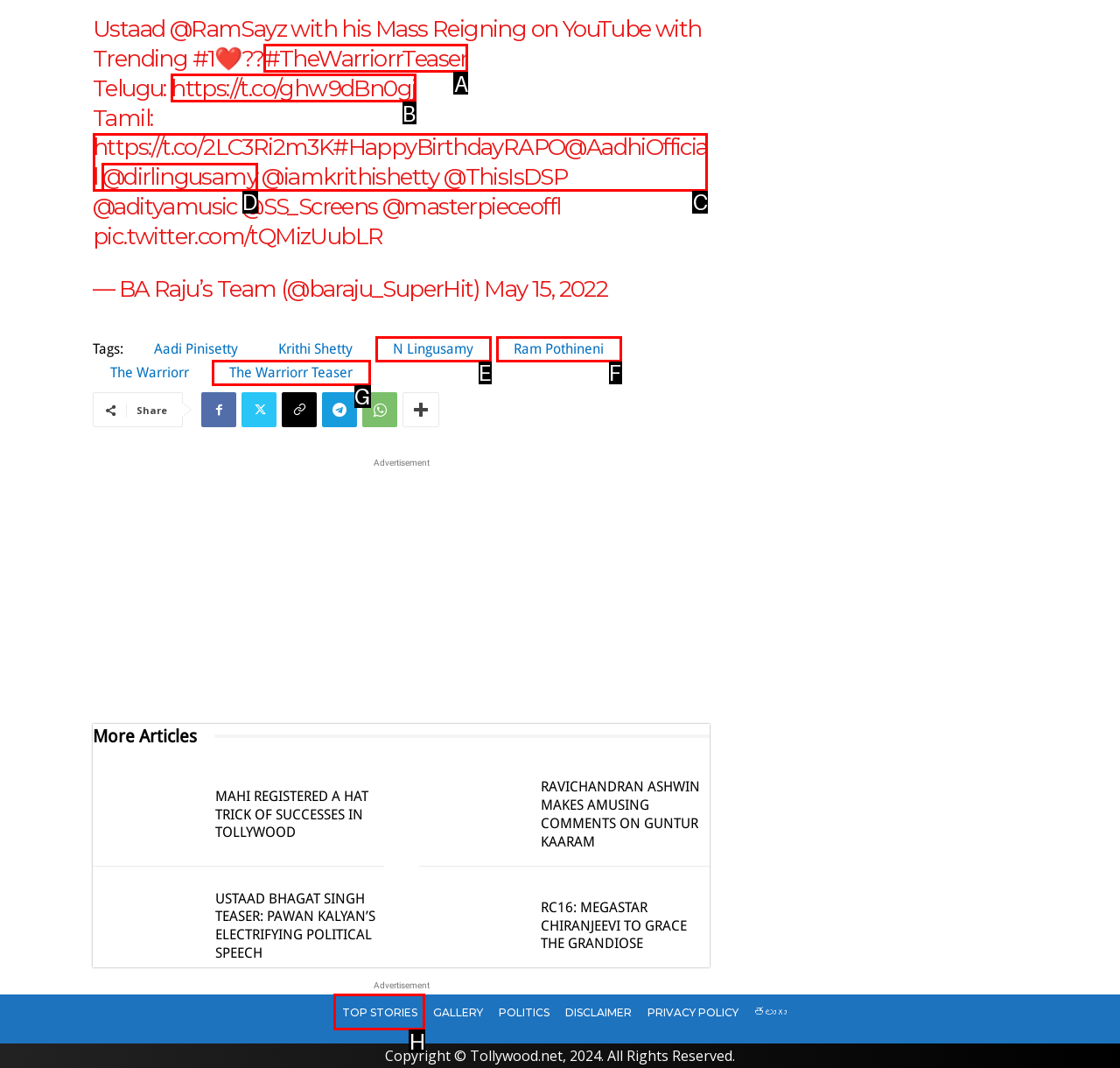Match the HTML element to the description: The Warriorr teaser. Answer with the letter of the correct option from the provided choices.

G